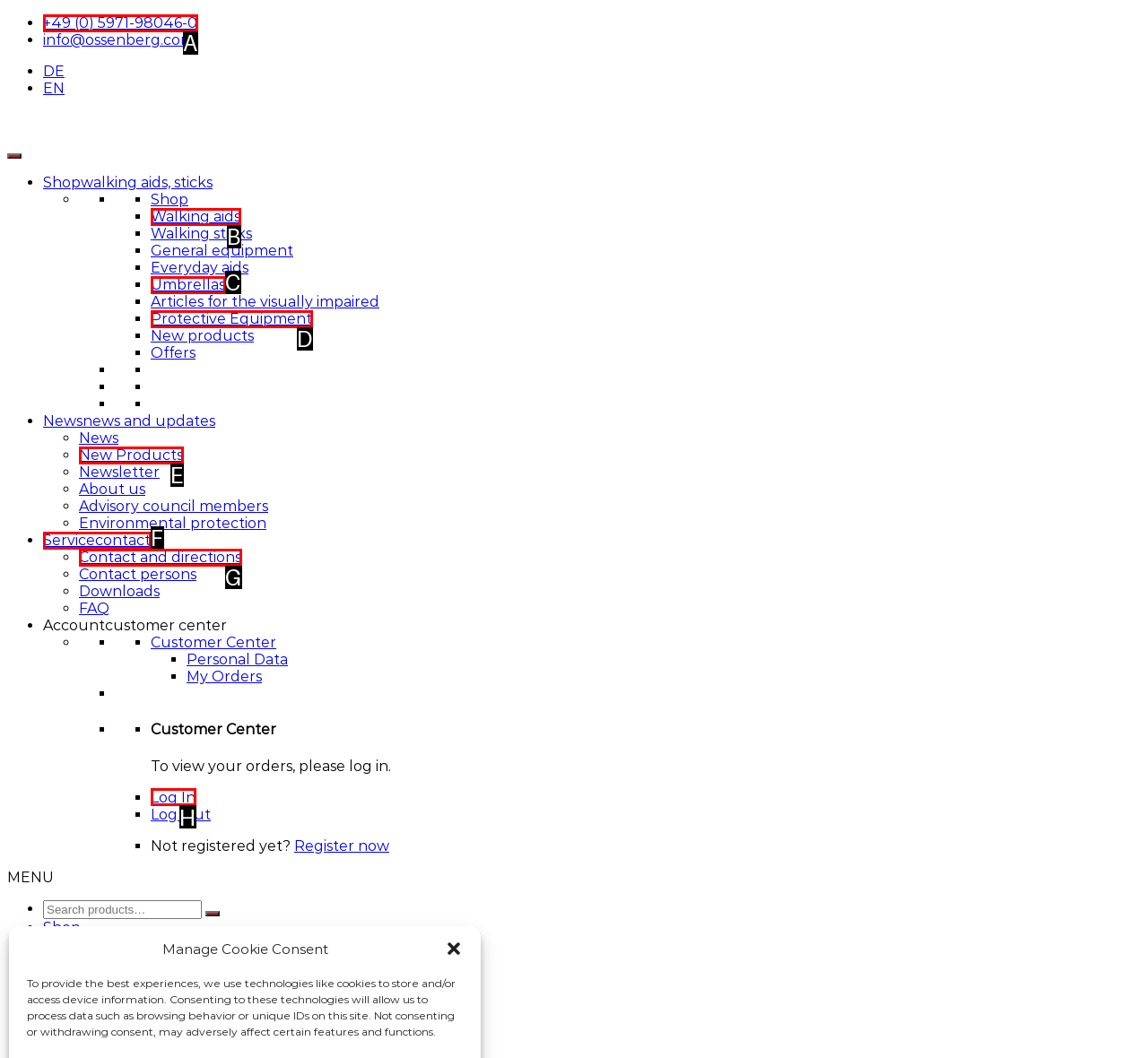Tell me the letter of the UI element to click in order to accomplish the following task: Call the phone number
Answer with the letter of the chosen option from the given choices directly.

A